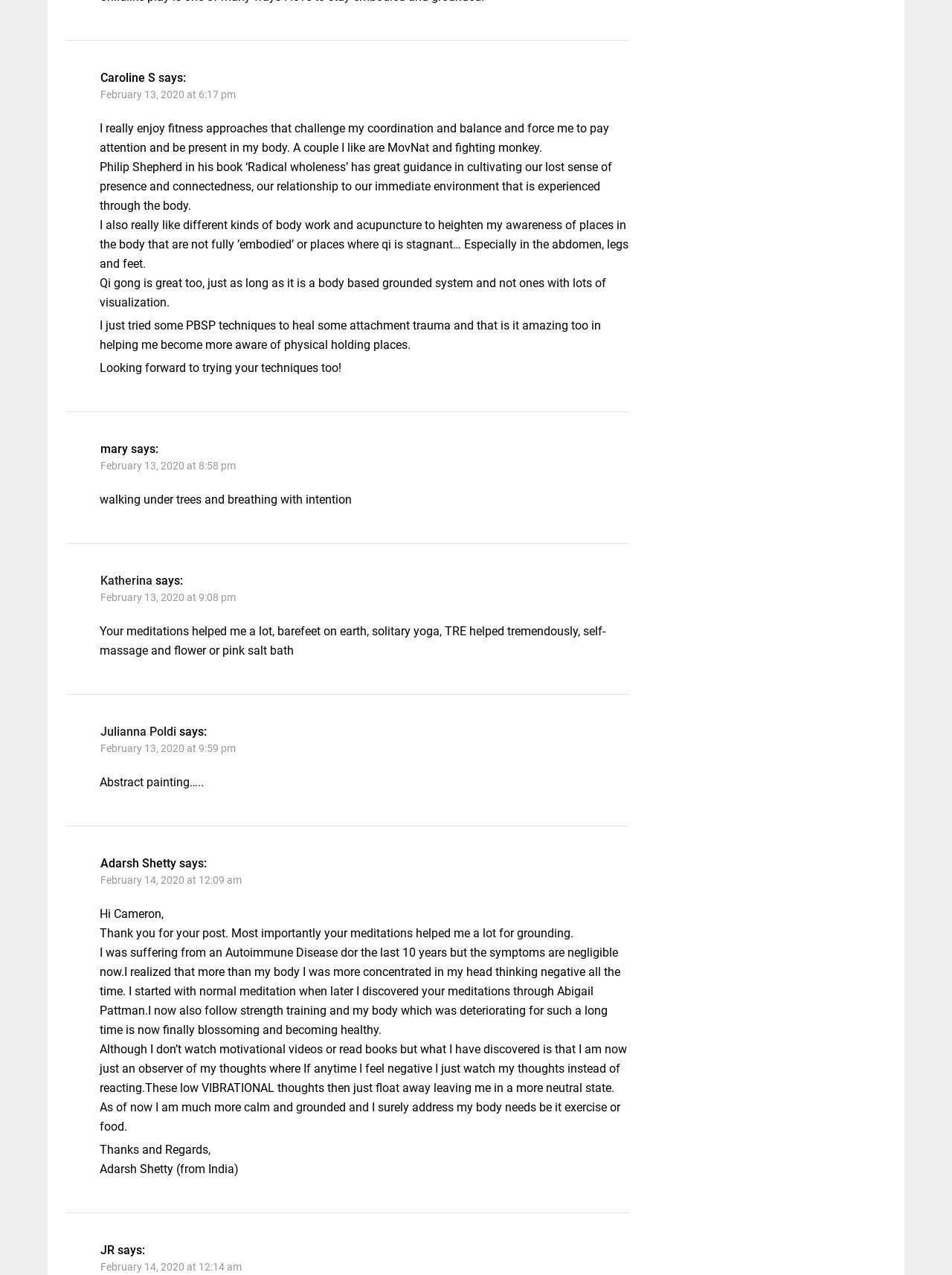Can you provide the bounding box coordinates for the element that should be clicked to implement the instruction: "Click on the link 'February 13, 2020 at 8:58 pm'"?

[0.105, 0.361, 0.248, 0.37]